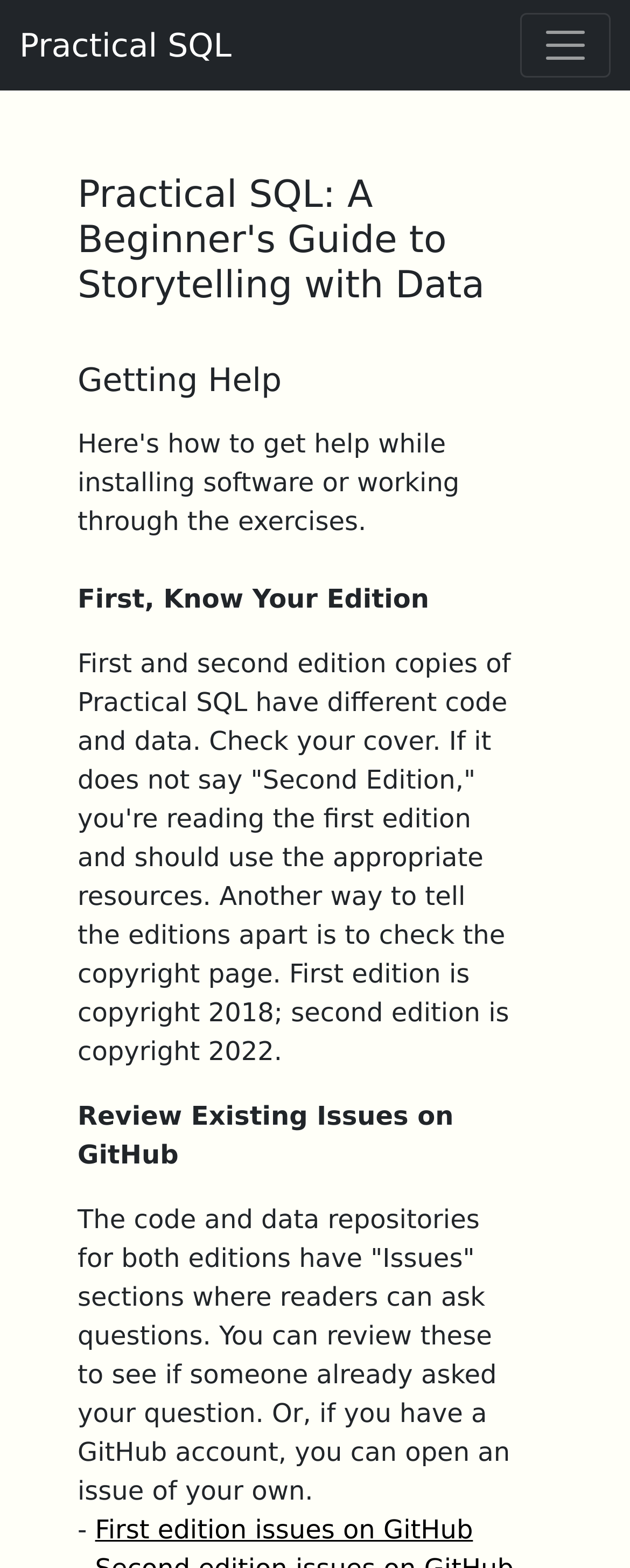Kindly respond to the following question with a single word or a brief phrase: 
What is the purpose of the GitHub issues section?

To ask questions